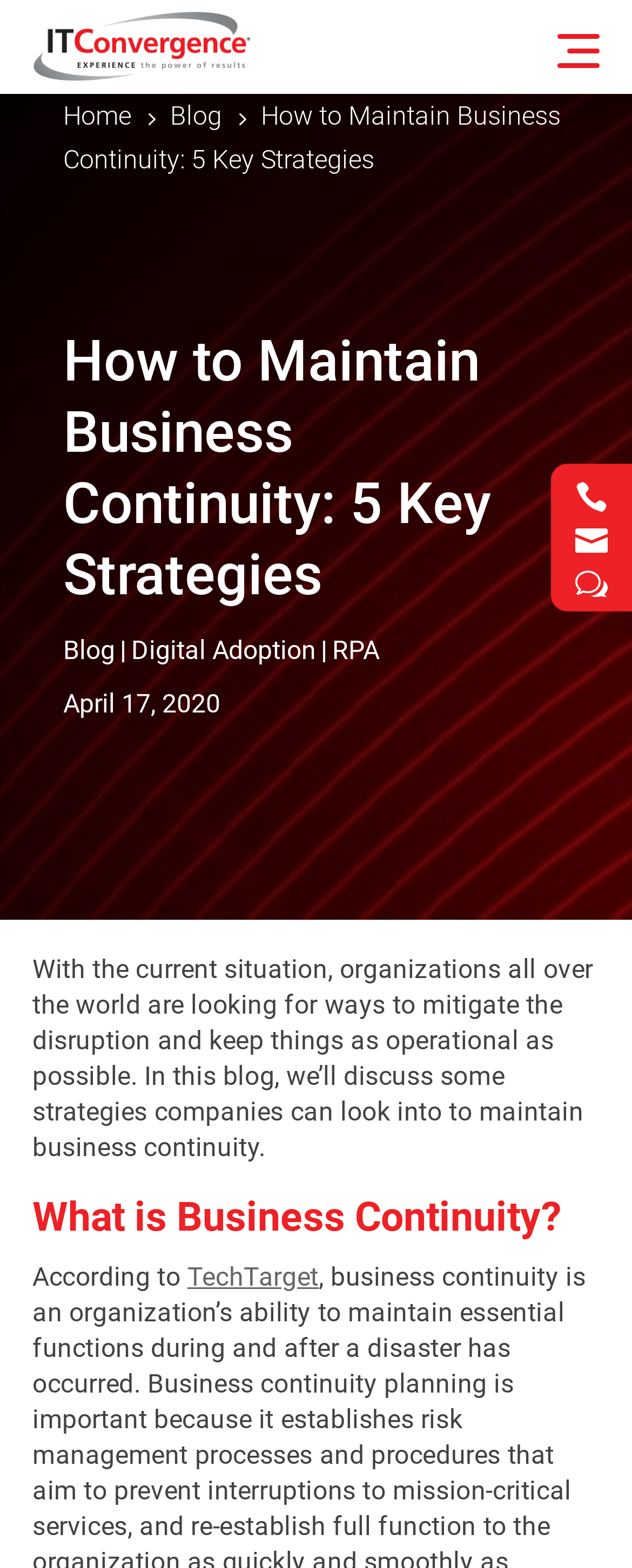What is the main heading displayed on the webpage? Please provide the text.

How to Maintain Business Continuity: 5 Key Strategies